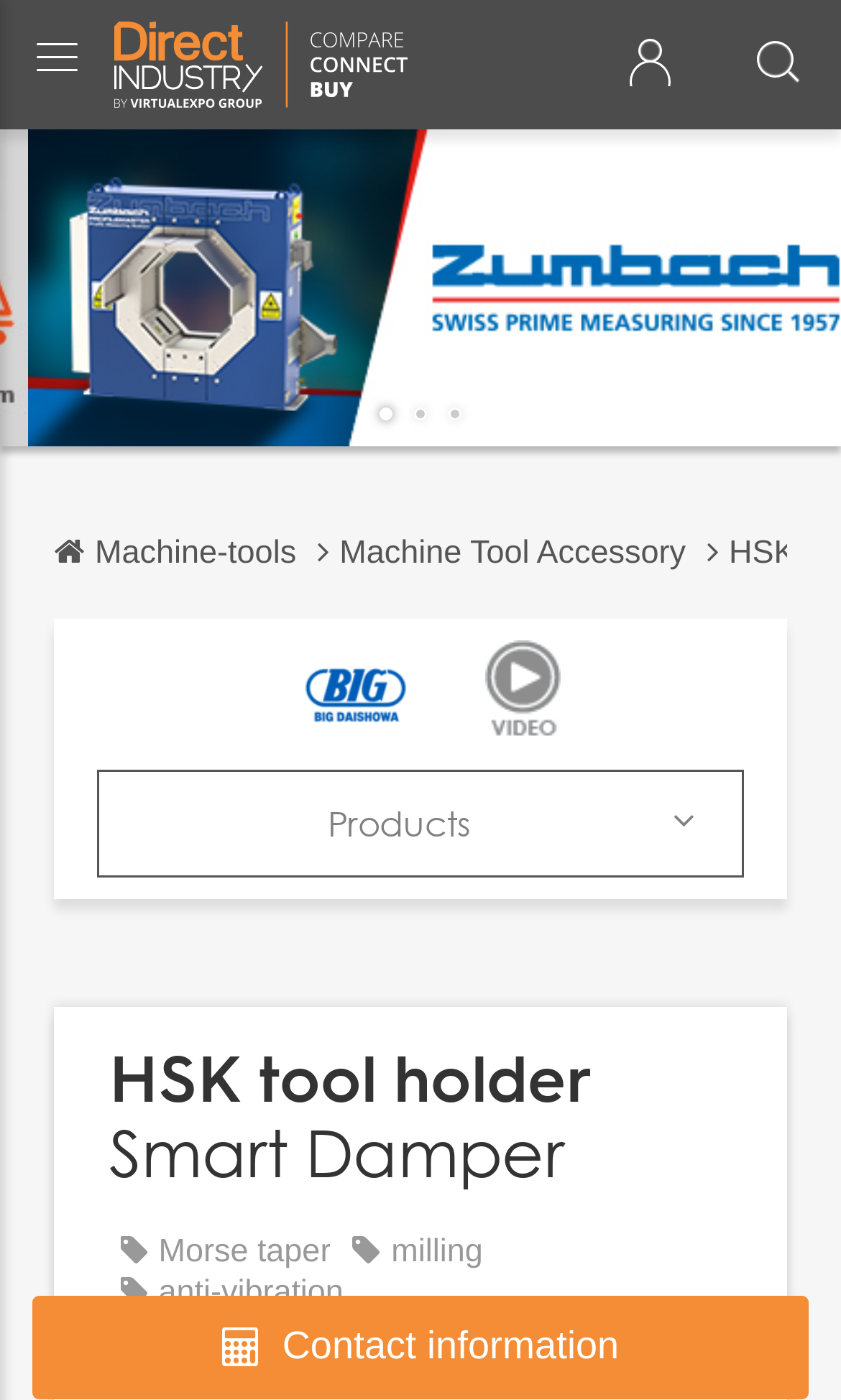Determine the bounding box coordinates of the clickable element to complete this instruction: "Select currency". Provide the coordinates in the format of four float numbers between 0 and 1, [left, top, right, bottom].

[0.074, 0.188, 0.202, 0.213]